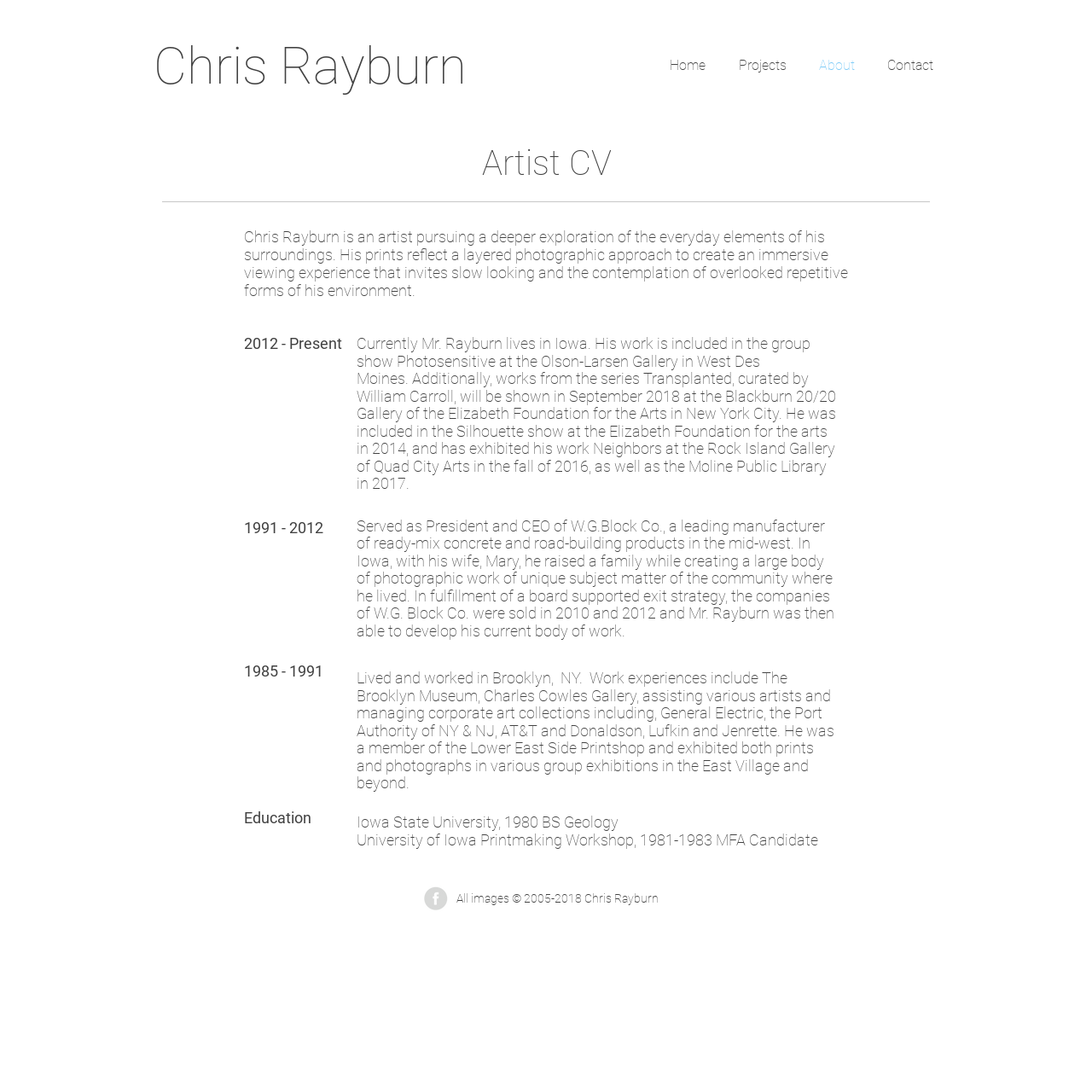Please extract the primary headline from the webpage.

2012 - Present